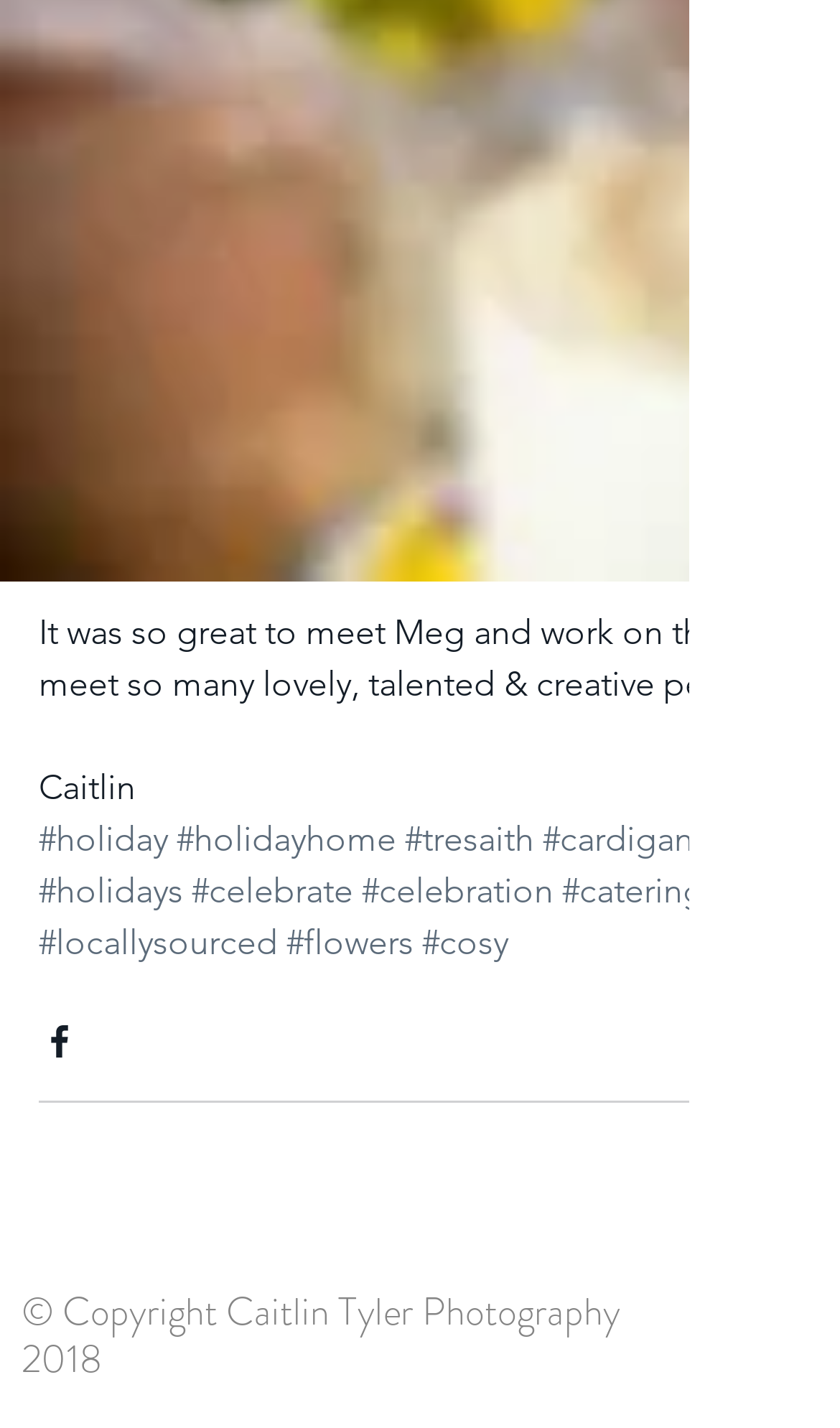Please locate the clickable area by providing the bounding box coordinates to follow this instruction: "Share via Facebook".

[0.046, 0.714, 0.095, 0.743]